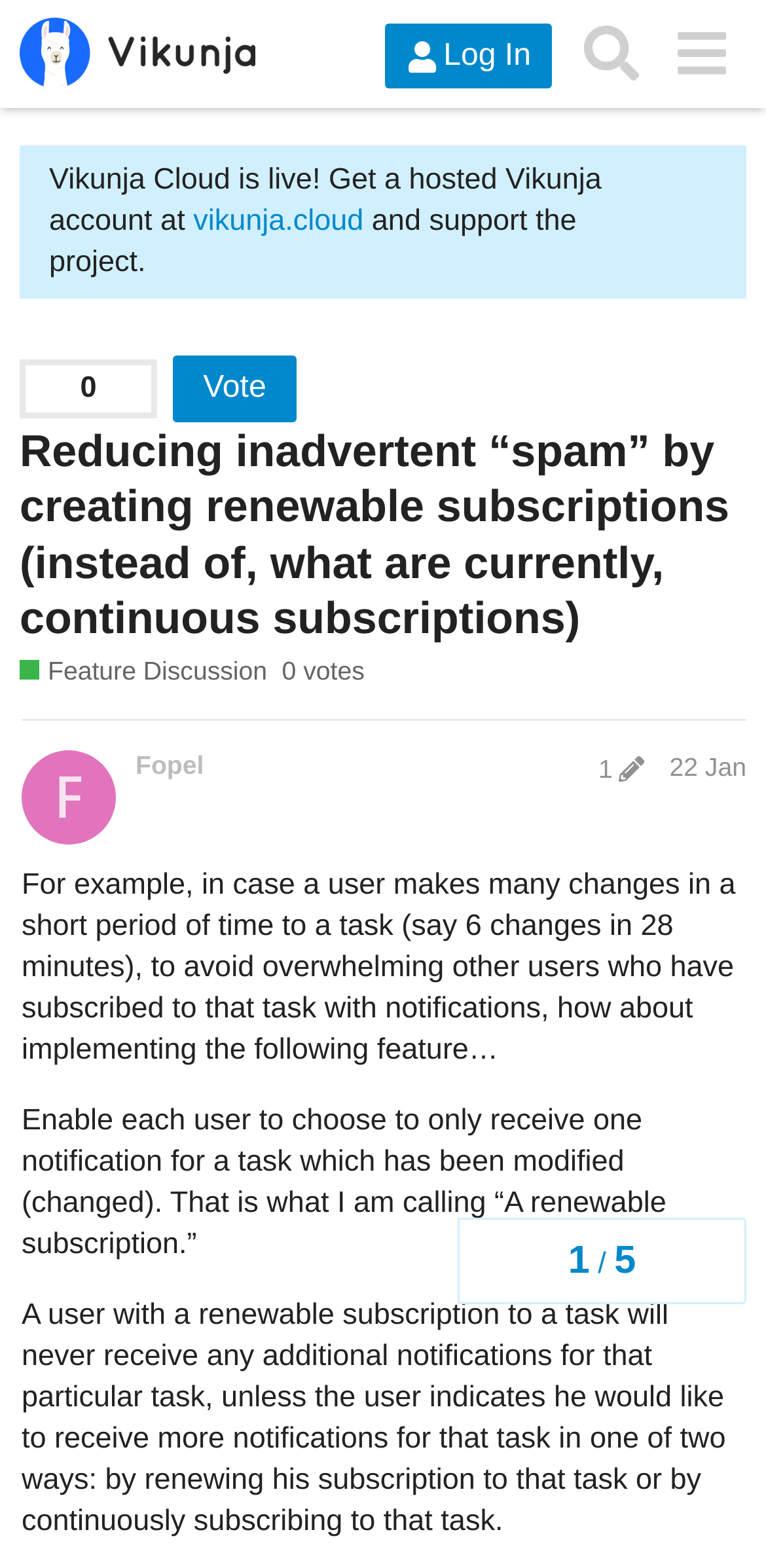Please provide a comprehensive answer to the question below using the information from the image: Who edited the post last?

The name of the last editor can be found in the post edit history section, where it says 'Fopel post edit history 22 Jan'.